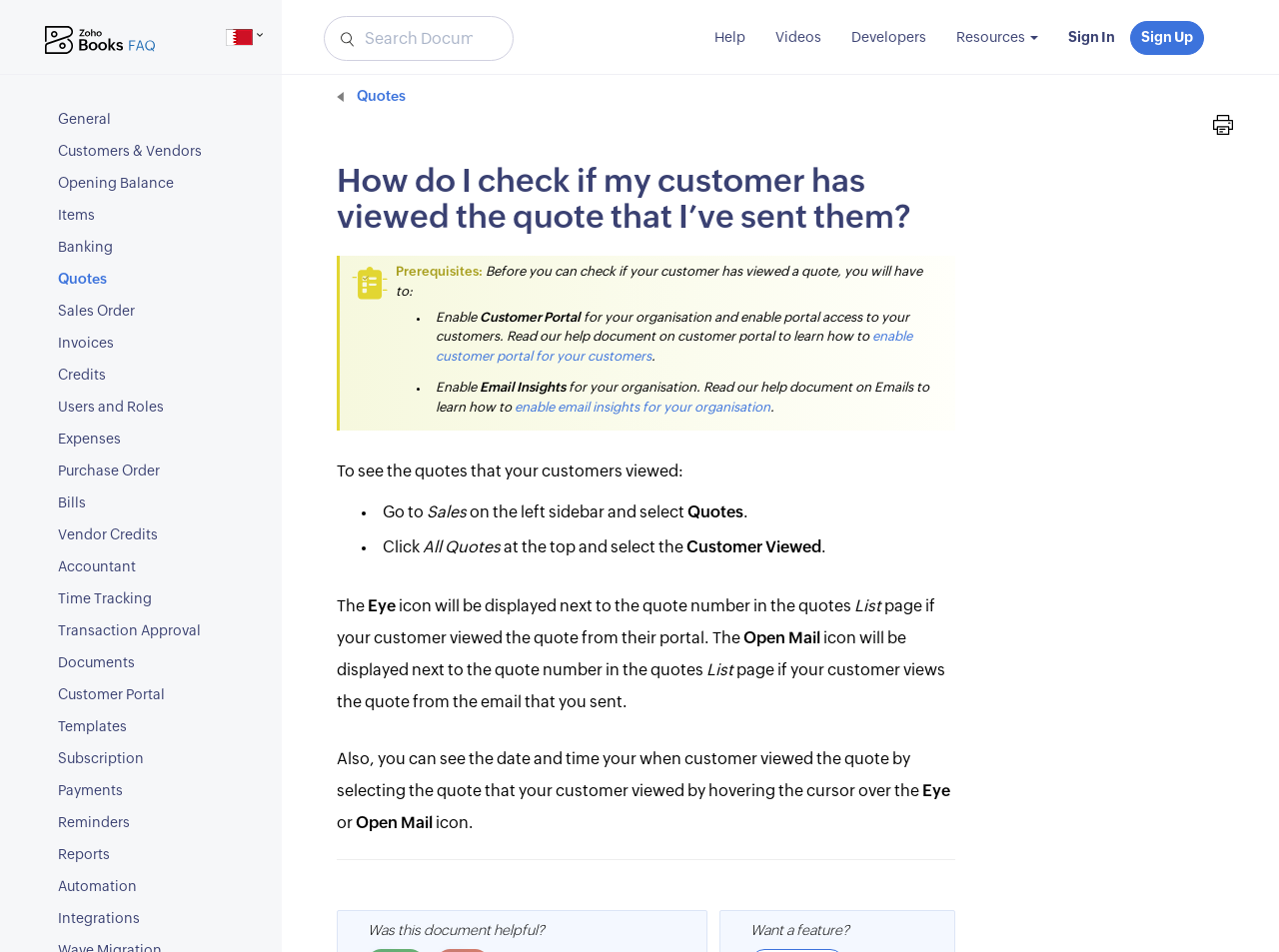Find the bounding box of the element with the following description: "General". The coordinates must be four float numbers between 0 and 1, formatted as [left, top, right, bottom].

[0.034, 0.11, 0.22, 0.142]